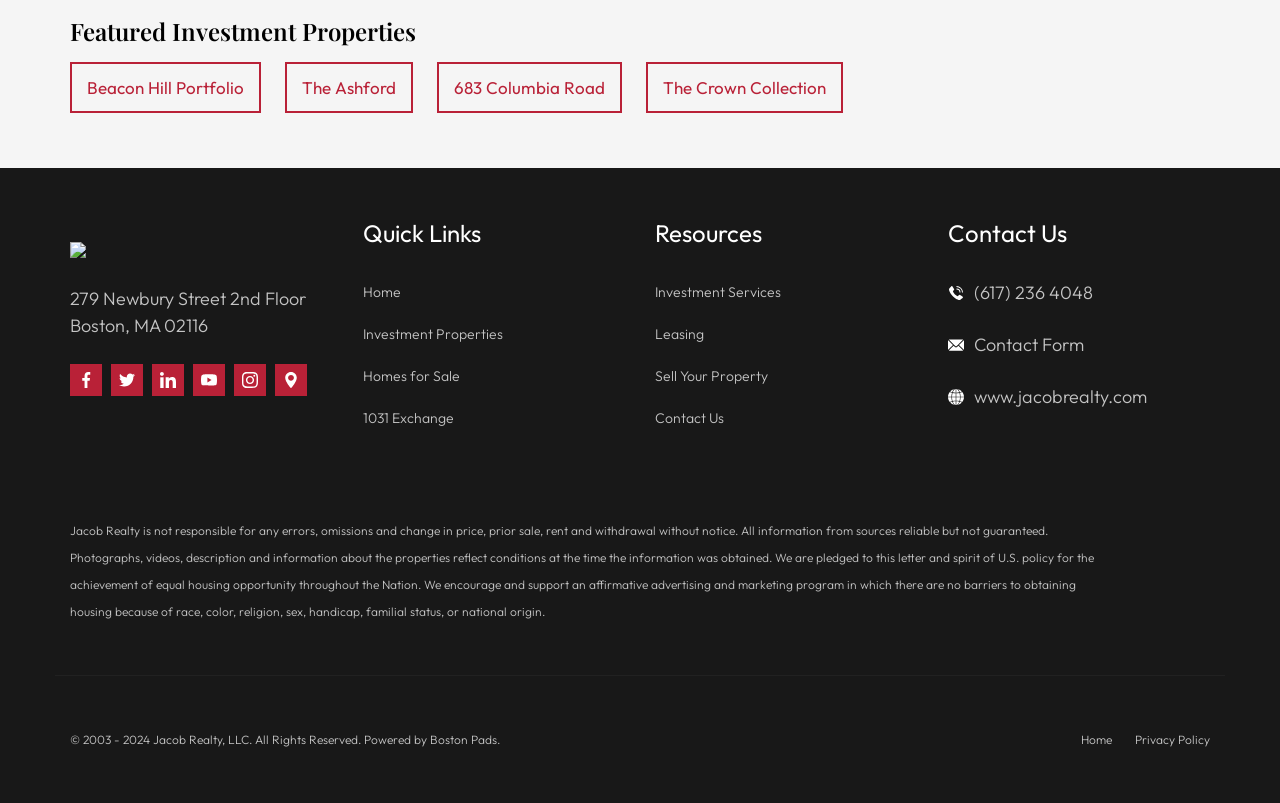By analyzing the image, answer the following question with a detailed response: What are the social media platforms available?

The social media platforms can be found in the section where it says 'Find Us on Facebook', 'Follow Us on Twitter', 'Connect With Us on LinkedIn', 'Watch Us on YouTube', and 'Follow Us on Instagram'.